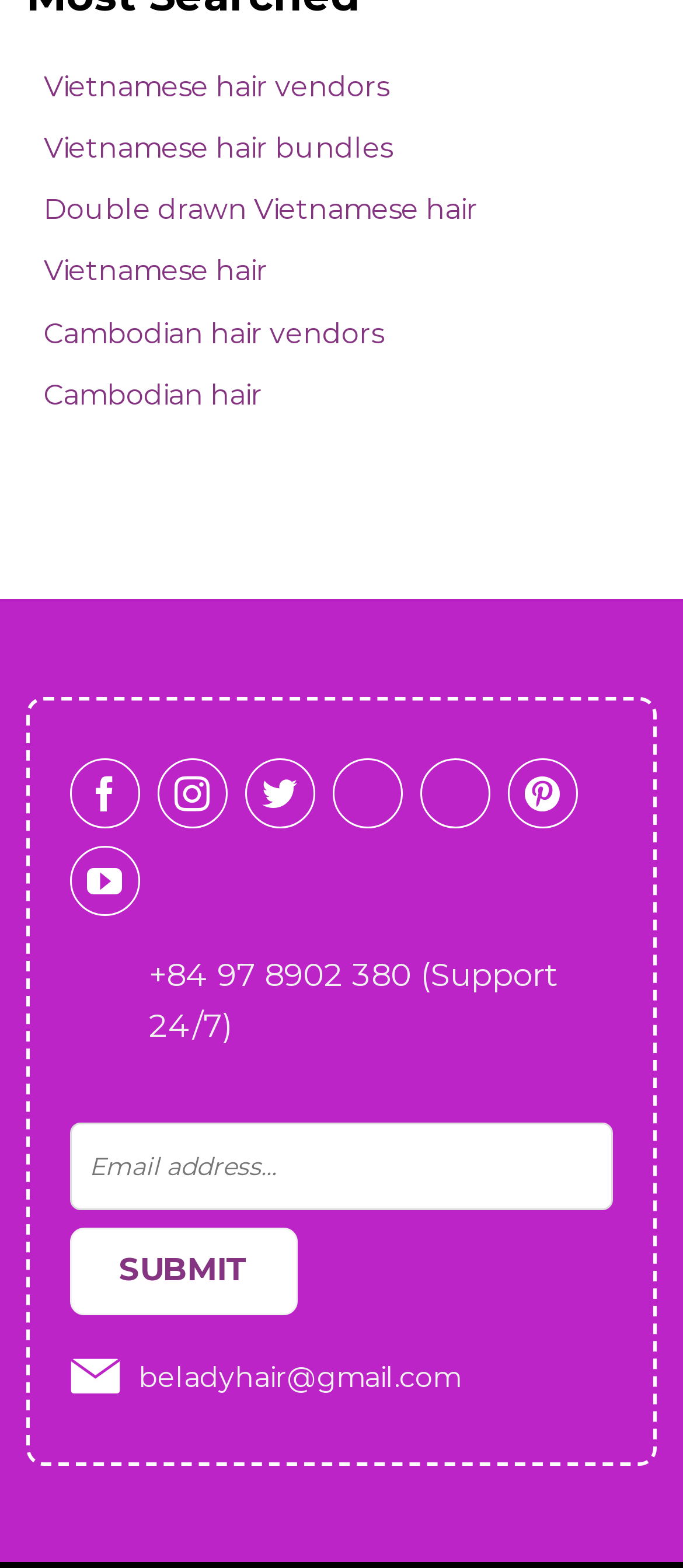How many types of hair vendors are mentioned?
Please interpret the details in the image and answer the question thoroughly.

I counted the number of hair vendor types mentioned at the top of the page, including Vietnamese hair vendors and Cambodian hair vendors, and there are 2 in total.